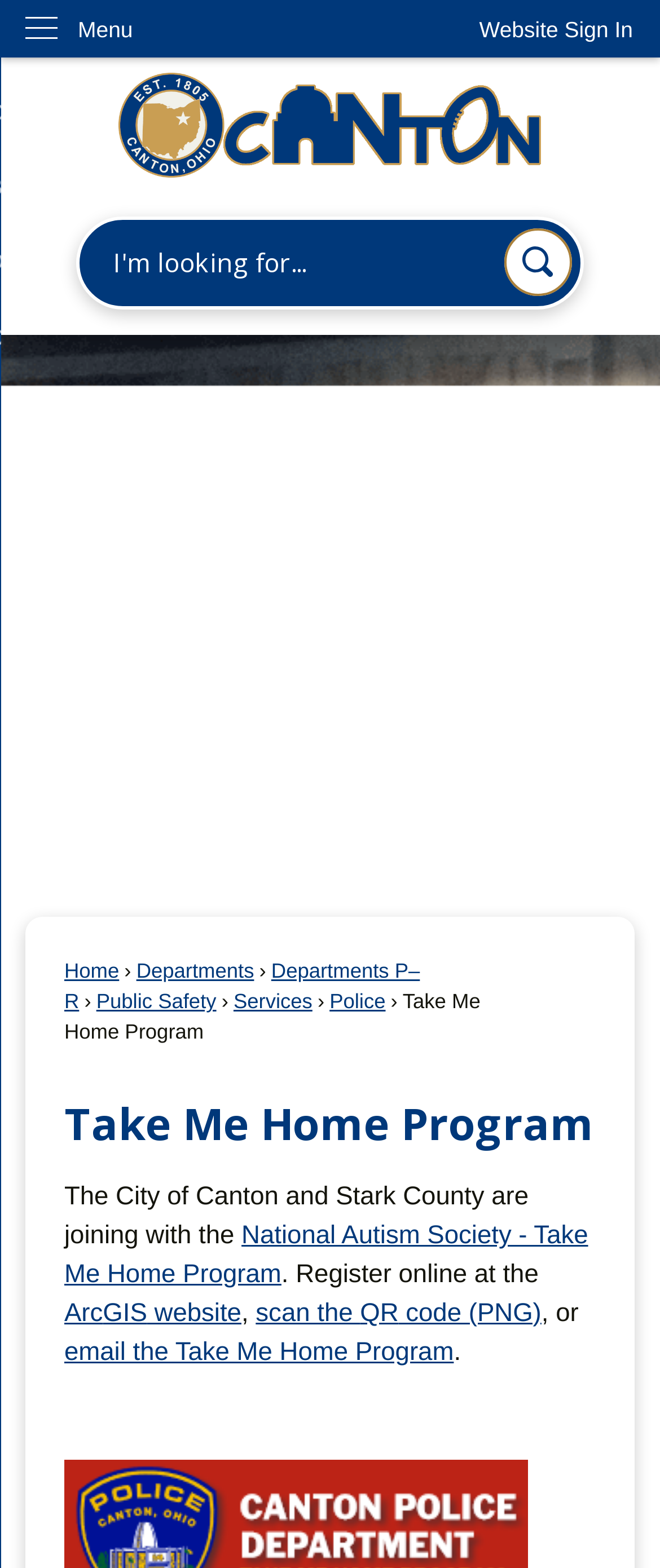Determine the bounding box coordinates of the UI element described below. Use the format (top-left x, top-left y, bottom-right x, bottom-right y) with floating point numbers between 0 and 1: scan the QR code (PNG)

[0.387, 0.828, 0.82, 0.847]